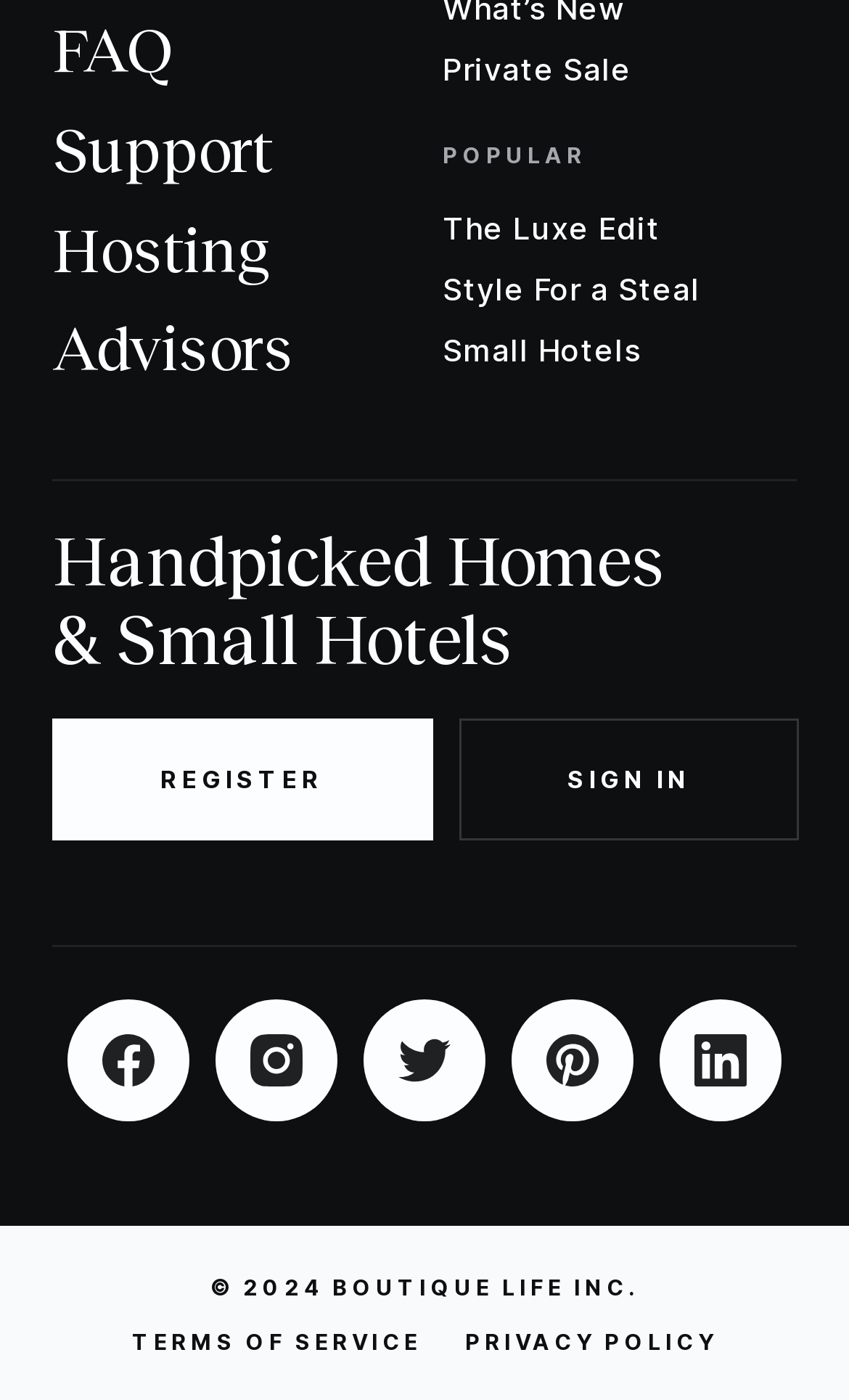Respond to the following question with a brief word or phrase:
What is the text above the 'REGISTER' button?

Handpicked Homes & Small Hotels